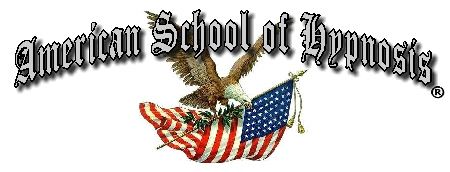Offer a detailed narrative of the scene depicted in the image.

The image depicts the logo of the "American School of Hypnosis," featuring a majestic eagle perched atop a stylized American flag. The flag waves gracefully, adorned with greenery, symbolizing strength and patriotism. The bold, ornate text reading "American School of Hypnosis" arches above the eagle, reinforcing the focus on hypnosis training and education. This emblem encapsulates the school's dedication to excellence in hypnosis training, emphasizing its long-standing reputation as a premier institution in the field since 1996.